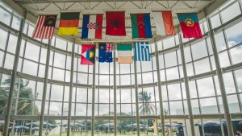Break down the image and describe each part extensively.

The image showcases a vibrant display of international flags suspended from the ceiling of a spacious, well-lit atrium. The flags represent various countries, emphasizing a global community and a celebration of diversity. Natural light filters through the large windows, casting a welcoming atmosphere on the surrounding area, which likely serves as a hub for gatherings, events, or educational activities. This setting is indicative of an institution promoting multiculturalism and international cooperation, perhaps reflecting the values of a university or an organization engaged in global outreach.